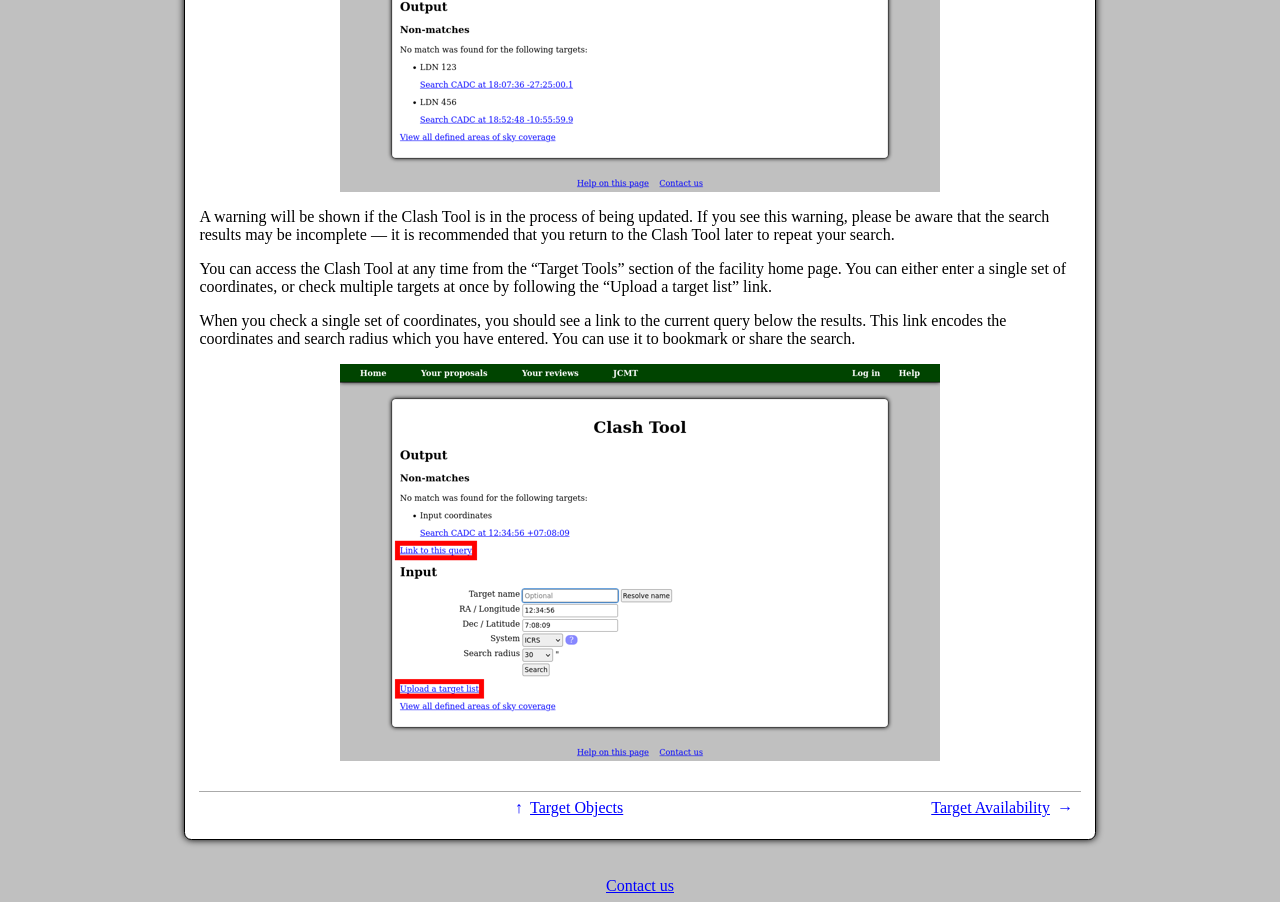Determine the bounding box coordinates of the UI element described by: "Target Objects".

[0.402, 0.886, 0.487, 0.905]